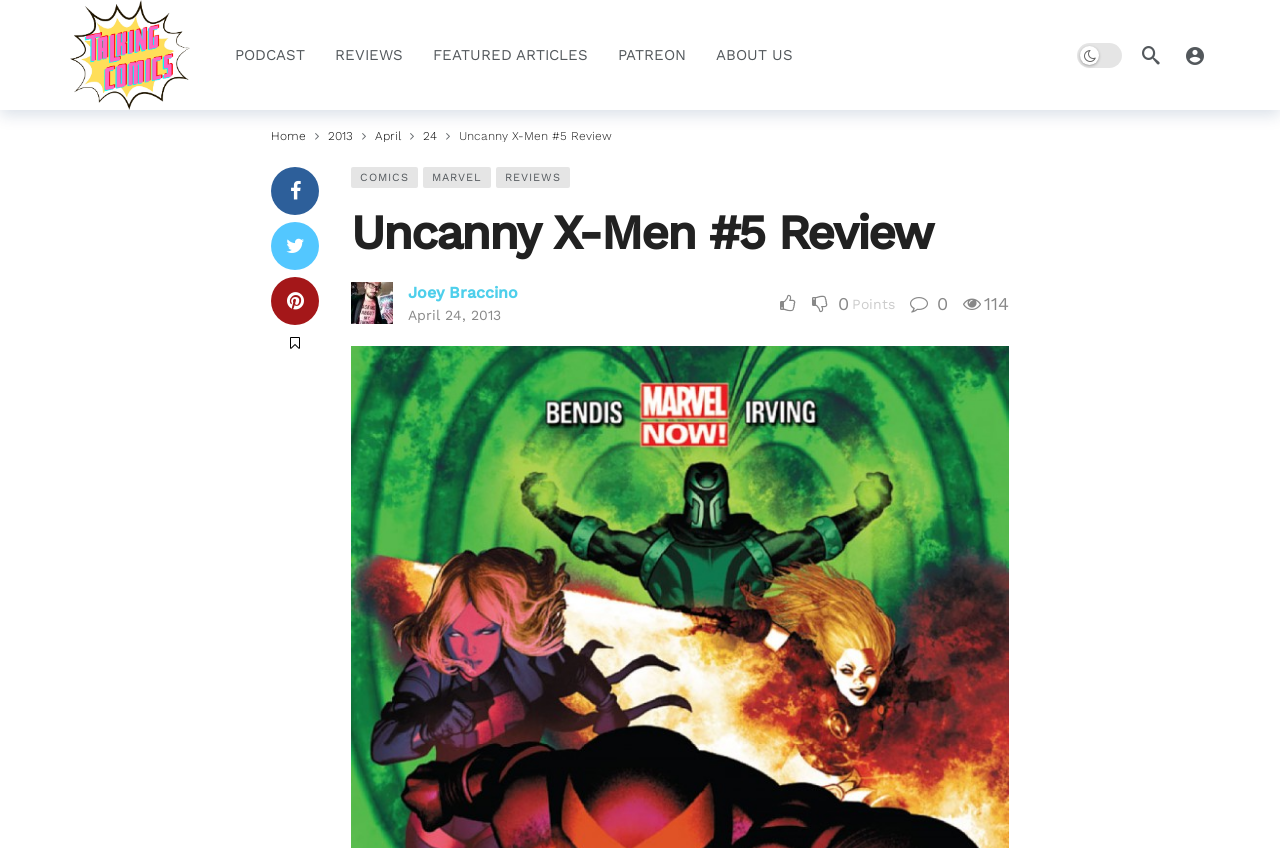Determine the bounding box coordinates (top-left x, top-left y, bottom-right x, bottom-right y) of the UI element described in the following text: April 24, 2013

[0.319, 0.362, 0.391, 0.381]